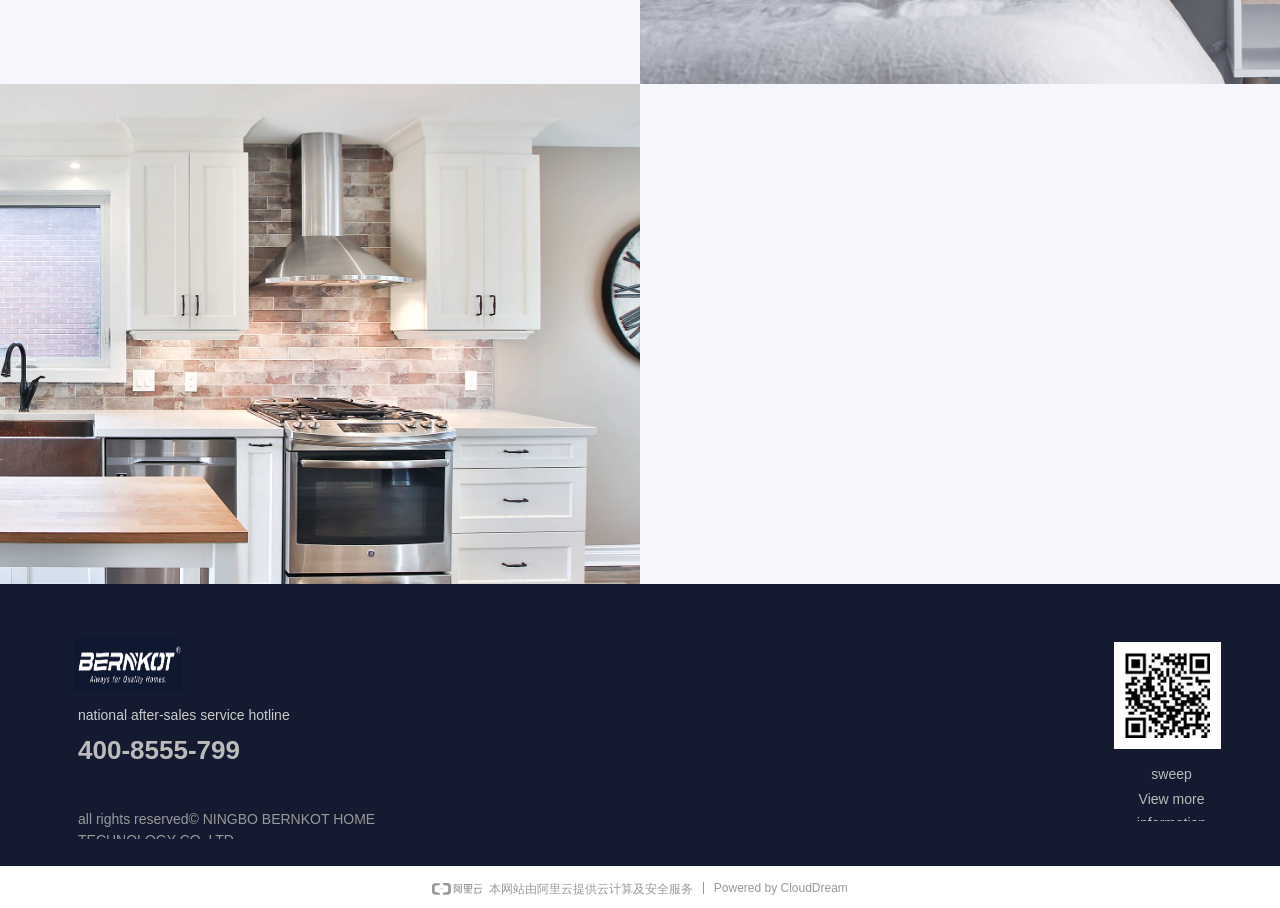Identify the bounding box of the HTML element described as: "Powered by CloudDream".

[0.558, 0.972, 0.662, 0.985]